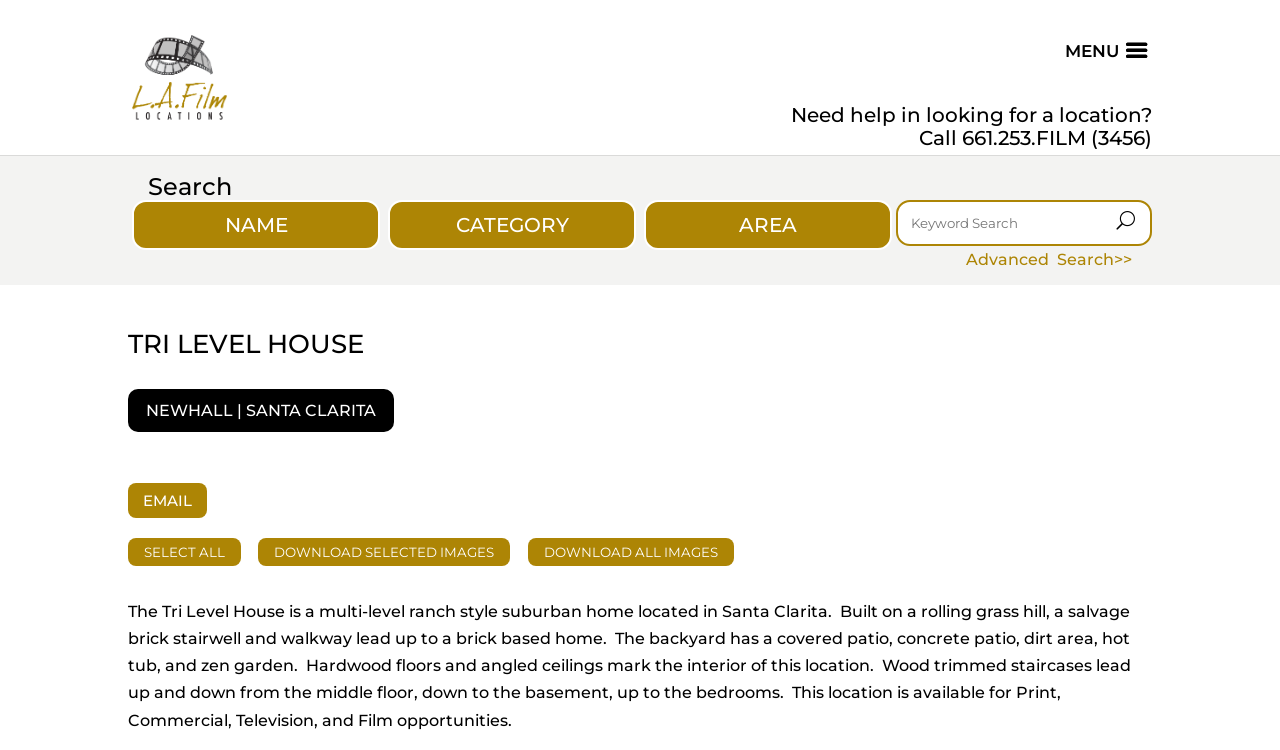Determine the bounding box coordinates for the UI element with the following description: "name="download-all" value="download all images"". The coordinates should be four float numbers between 0 and 1, represented as [left, top, right, bottom].

[0.412, 0.717, 0.573, 0.754]